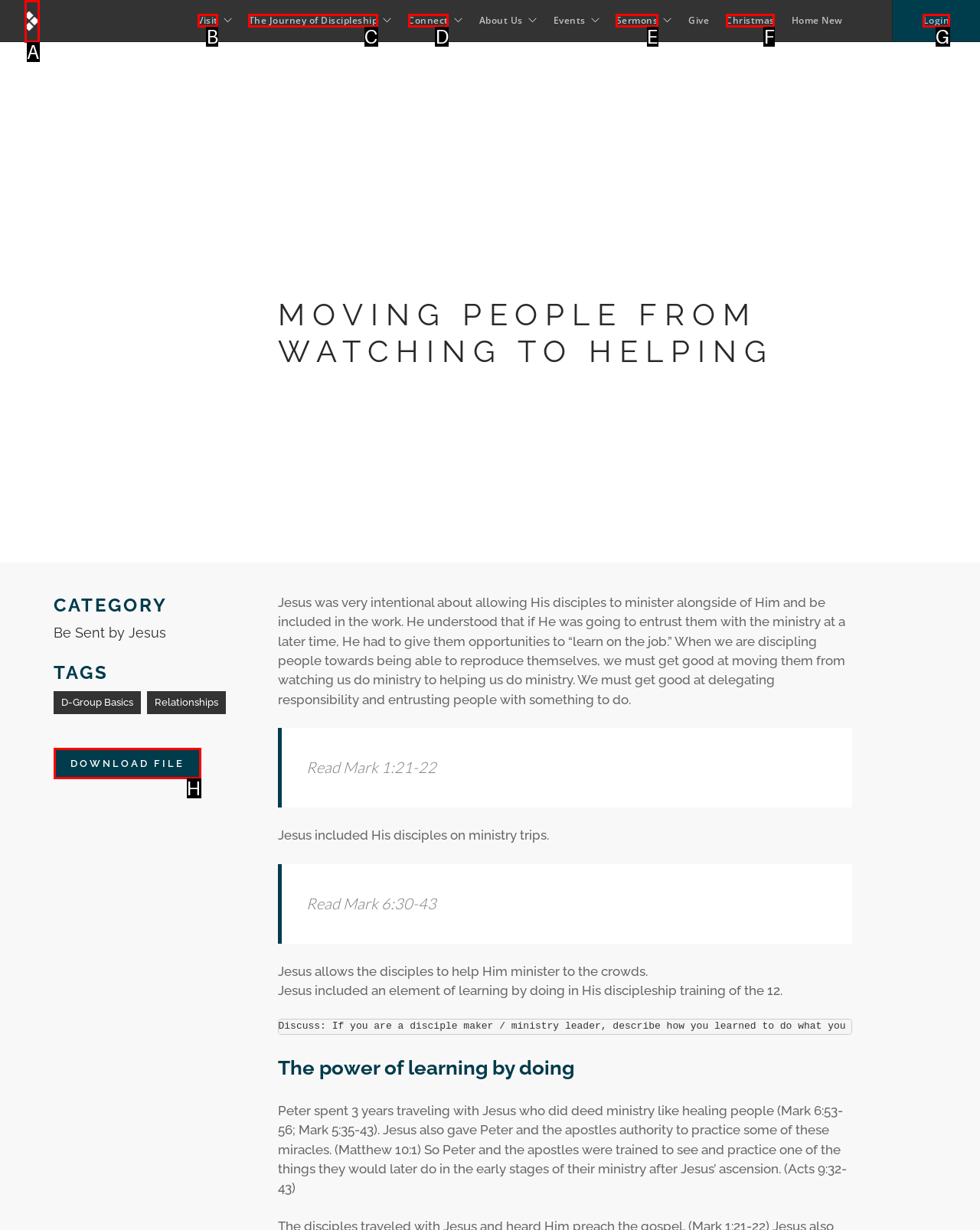Tell me which letter corresponds to the UI element that will allow you to Download the file. Answer with the letter directly.

H